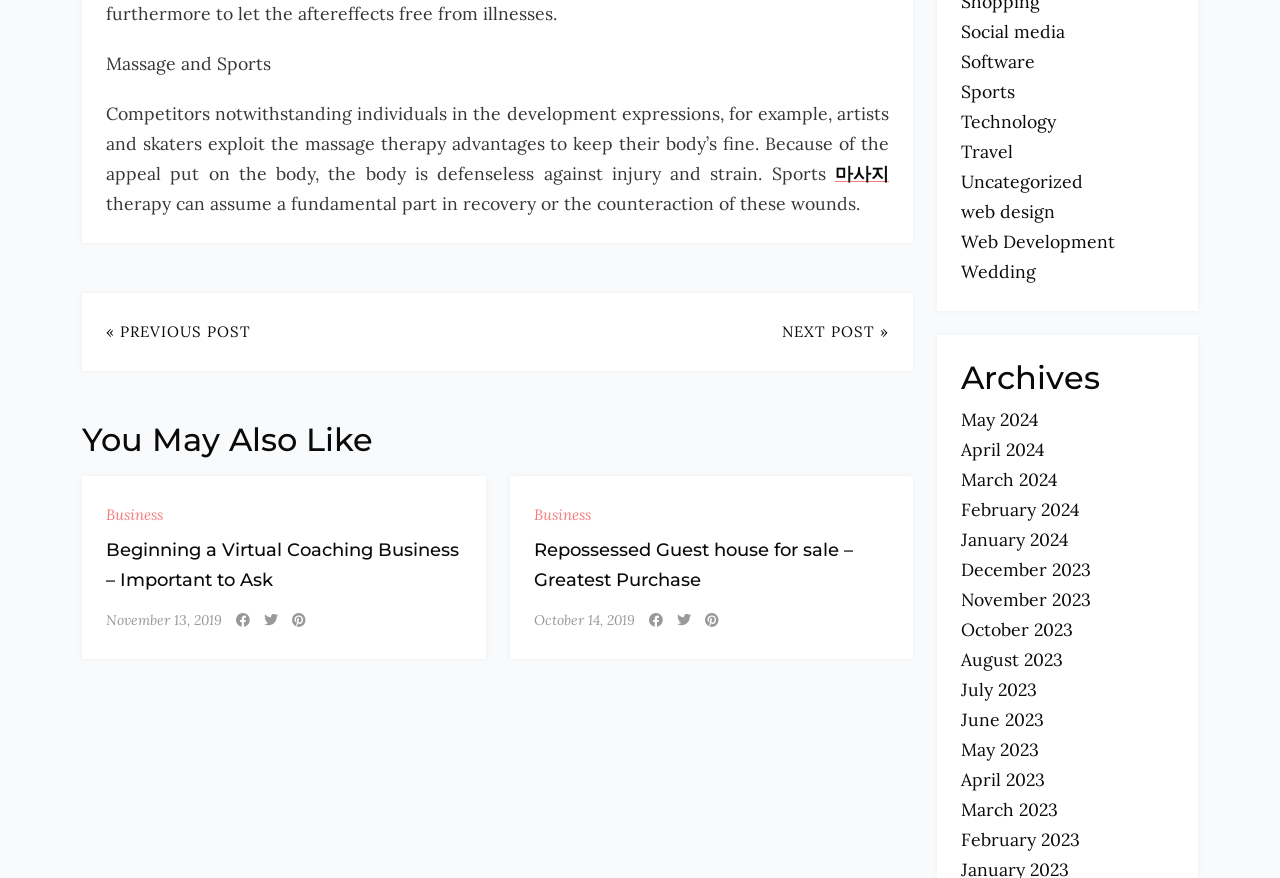Specify the bounding box coordinates of the element's area that should be clicked to execute the given instruction: "Read the previous post". The coordinates should be four float numbers between 0 and 1, i.e., [left, top, right, bottom].

[0.083, 0.361, 0.196, 0.395]